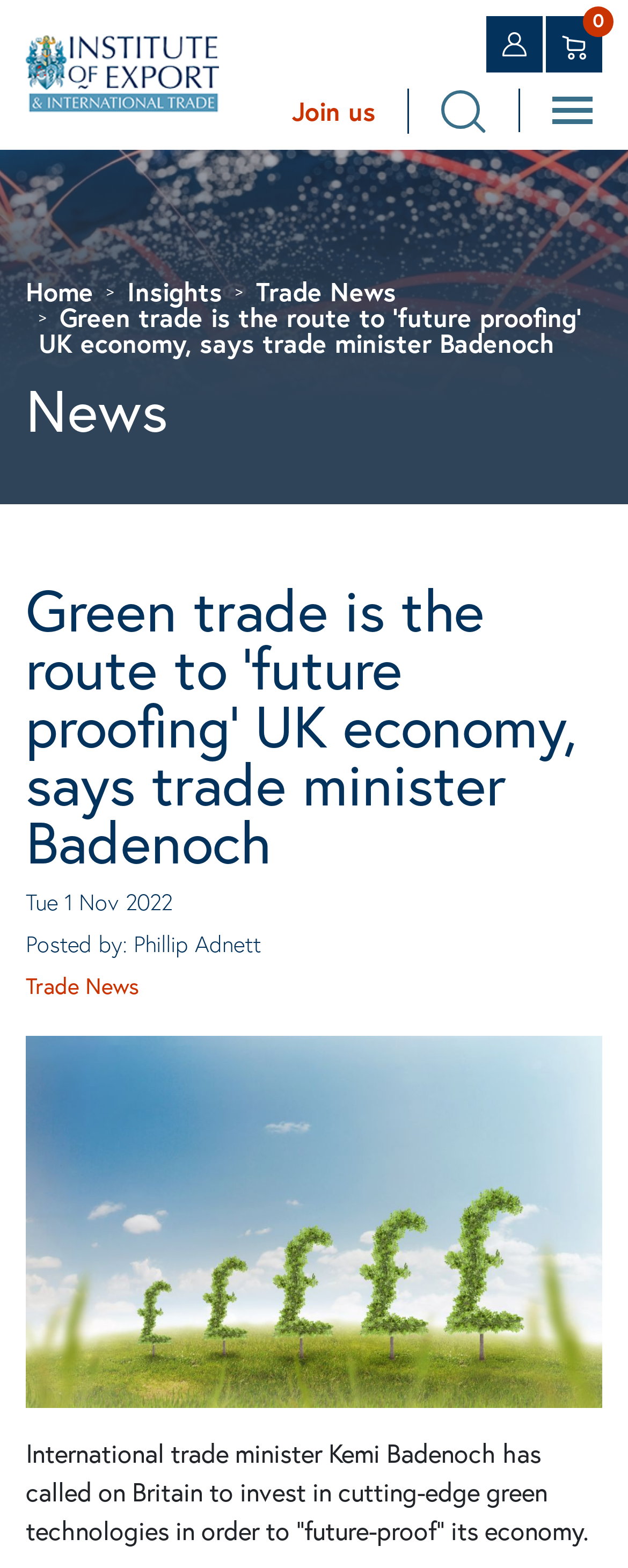With reference to the image, please provide a detailed answer to the following question: What is the date of the news article?

I found the date of the news article by looking at the static text element that says 'Tue 1 Nov 2022' which is located below the main heading of the webpage.